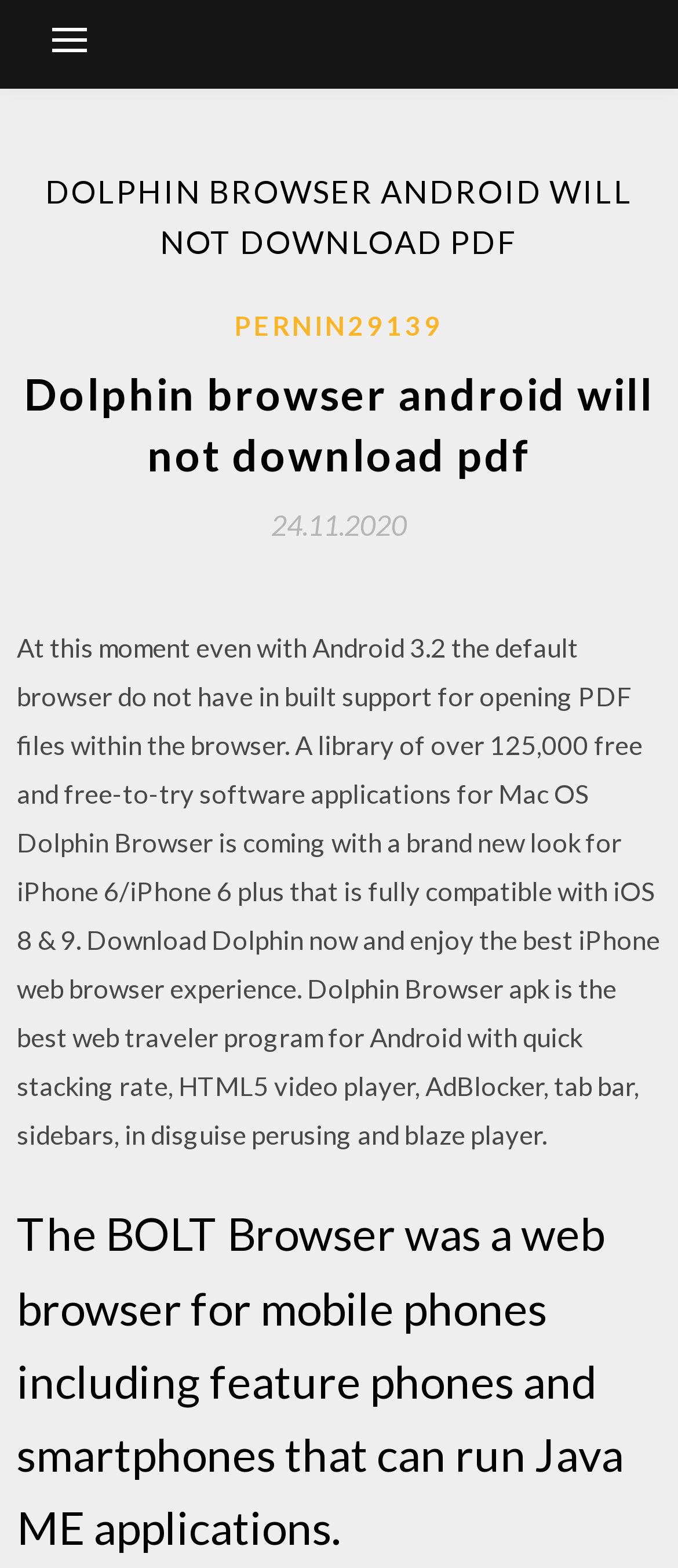Respond to the following question with a brief word or phrase:
What type of browser is described?

Mobile phone browser